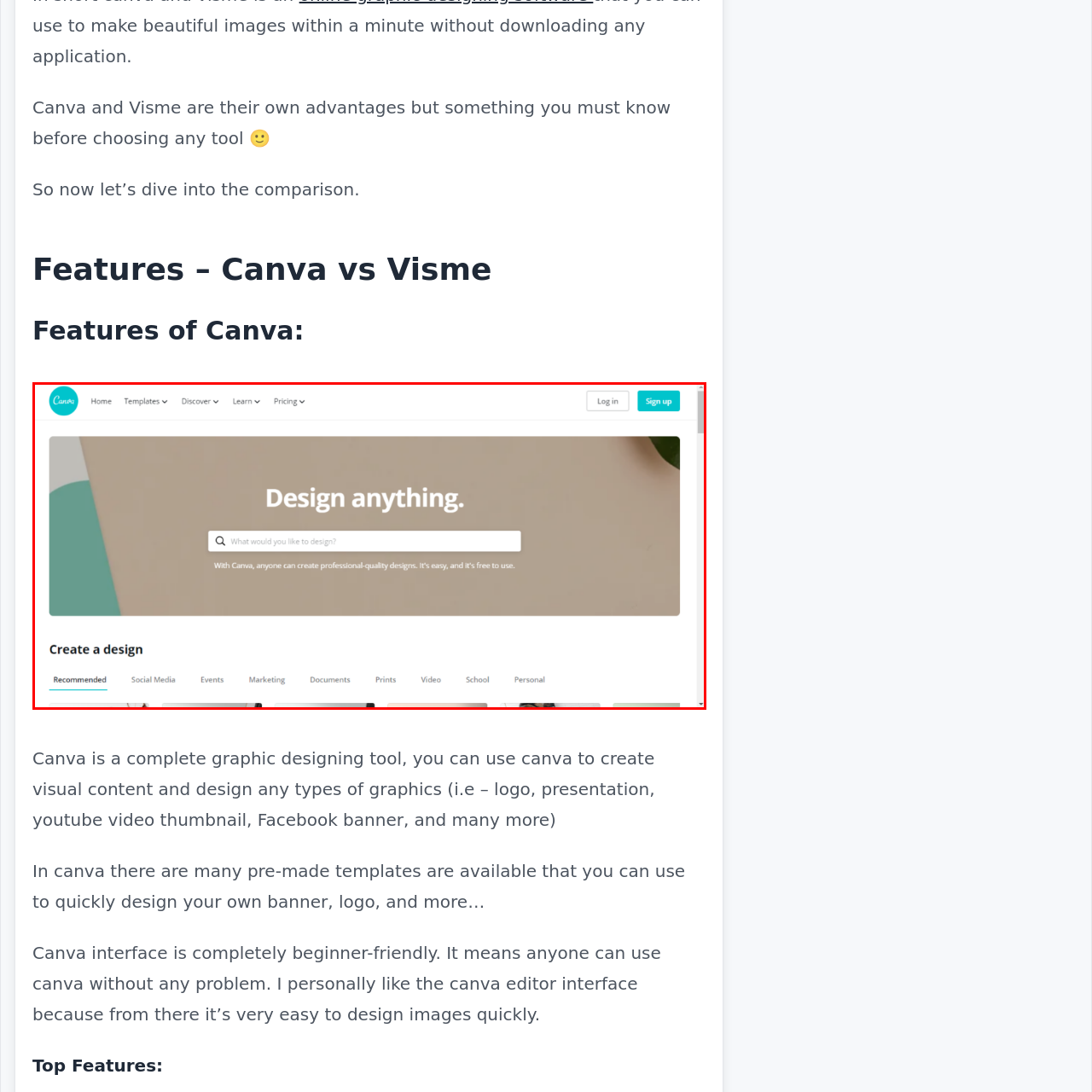What type of designs can be created on Canva? Inspect the image encased in the red bounding box and answer using only one word or a brief phrase.

Professional-quality designs